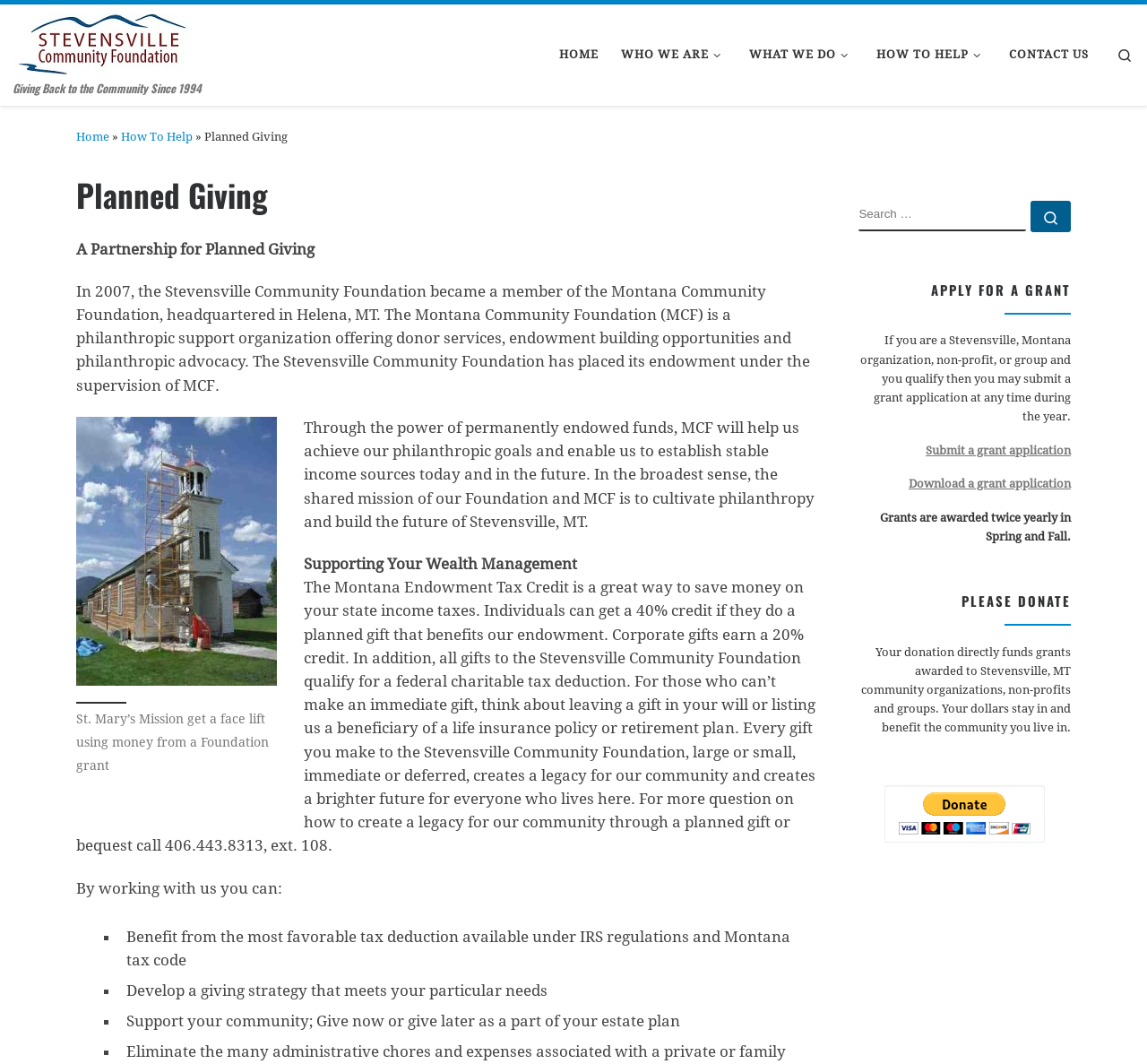Show the bounding box coordinates for the element that needs to be clicked to execute the following instruction: "Learn how your comment data is processed". Provide the coordinates in the form of four float numbers between 0 and 1, i.e., [left, top, right, bottom].

None